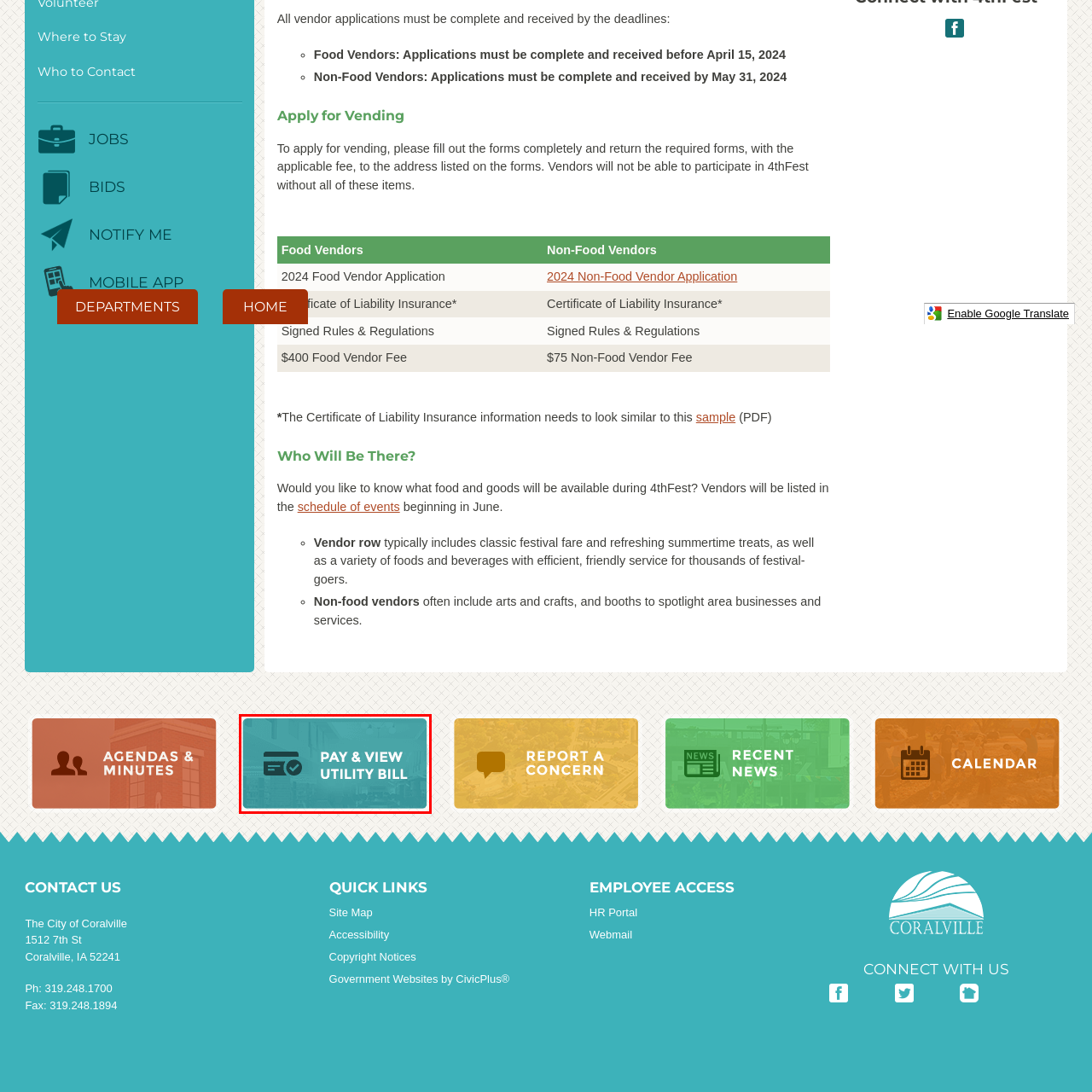Observe the image enclosed by the red rectangle, then respond to the question in one word or phrase:
What does the check mark symbolize?

Confirmation